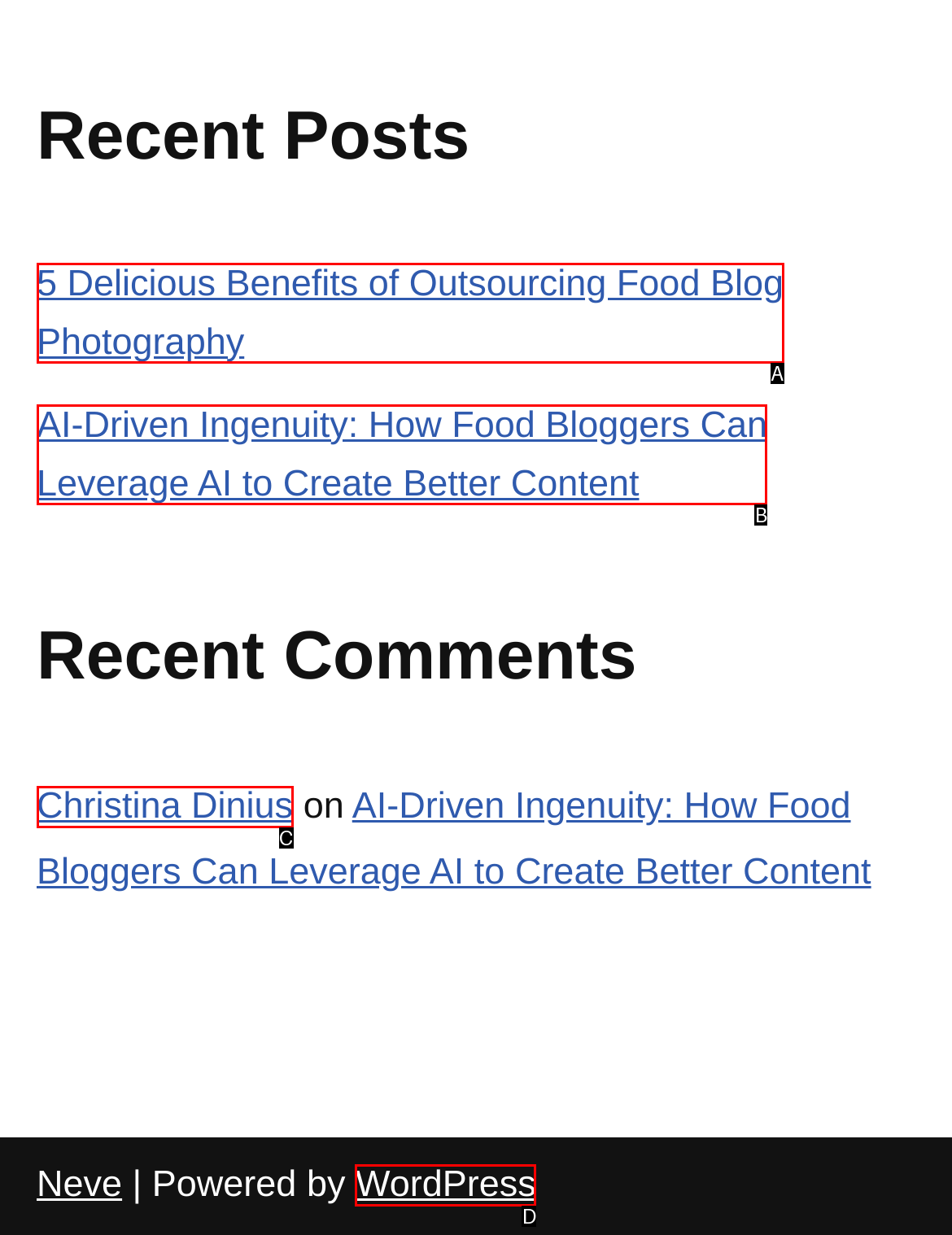Identify the letter of the UI element that corresponds to: Christina Dinius
Respond with the letter of the option directly.

C